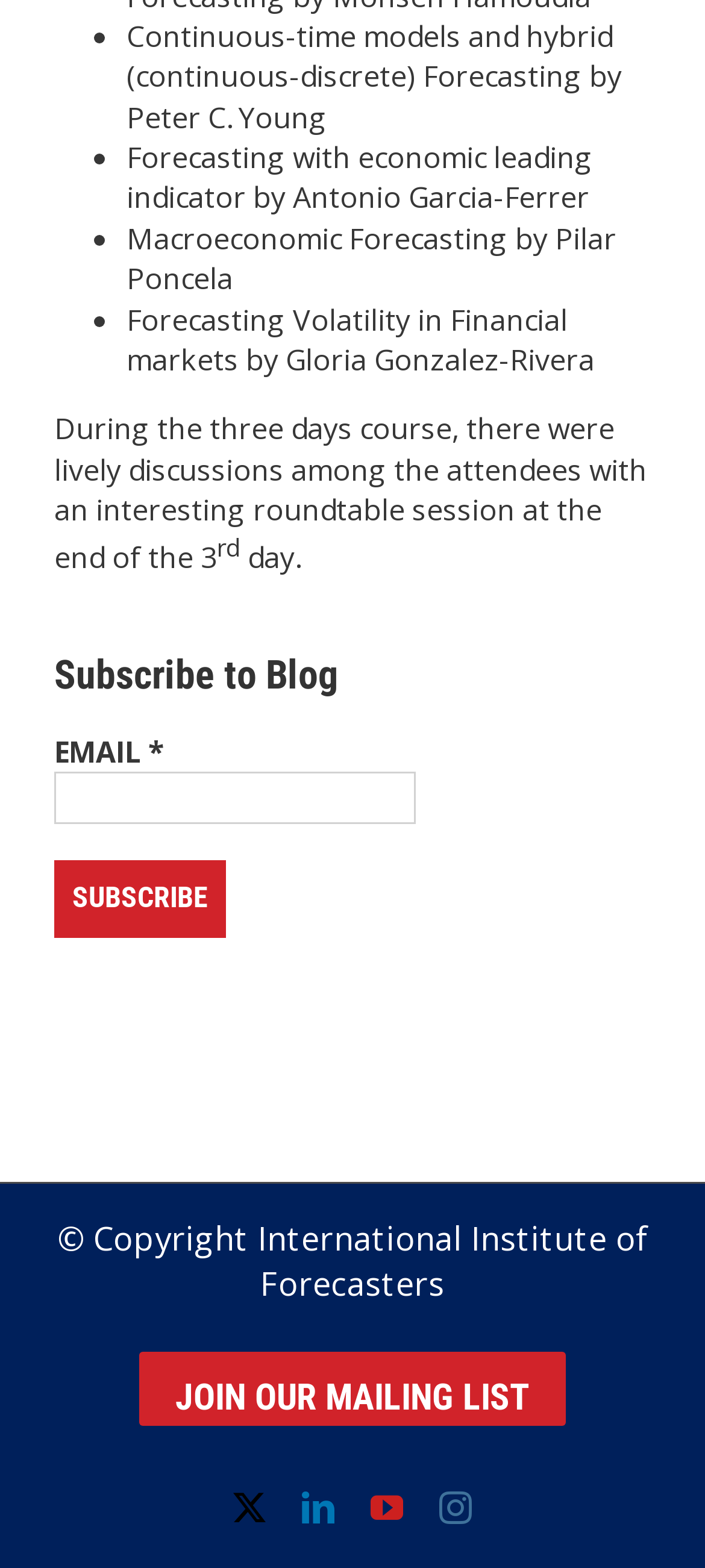Answer this question in one word or a short phrase: What is the required field in the subscription form?

EMAIL